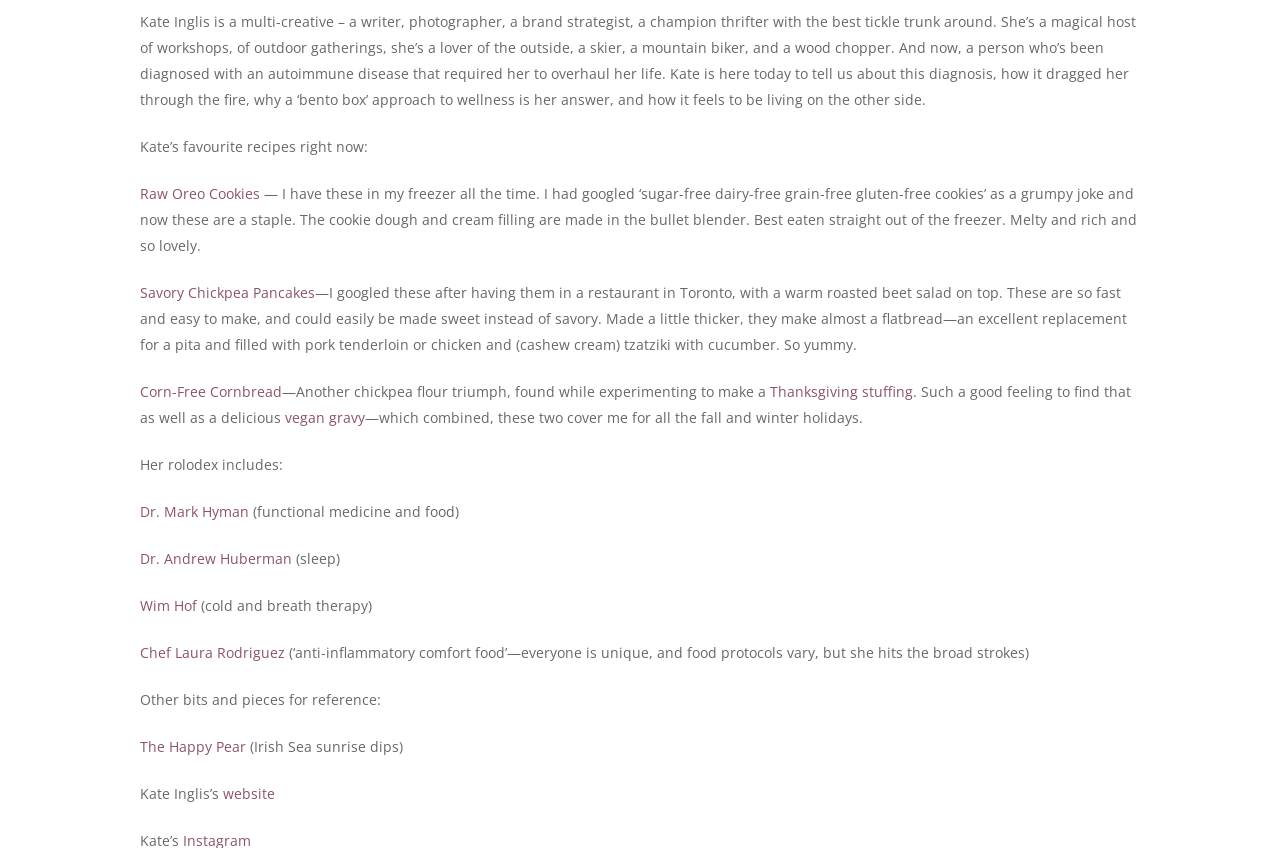What is the name of the chef mentioned on the webpage?
Make sure to answer the question with a detailed and comprehensive explanation.

The webpage mentions Chef Laura Rodriguez as one of the experts in Kate's rolodex. She is described as an expert in 'anti-inflammatory comfort food', which suggests that she specializes in cooking healthy and comforting food.